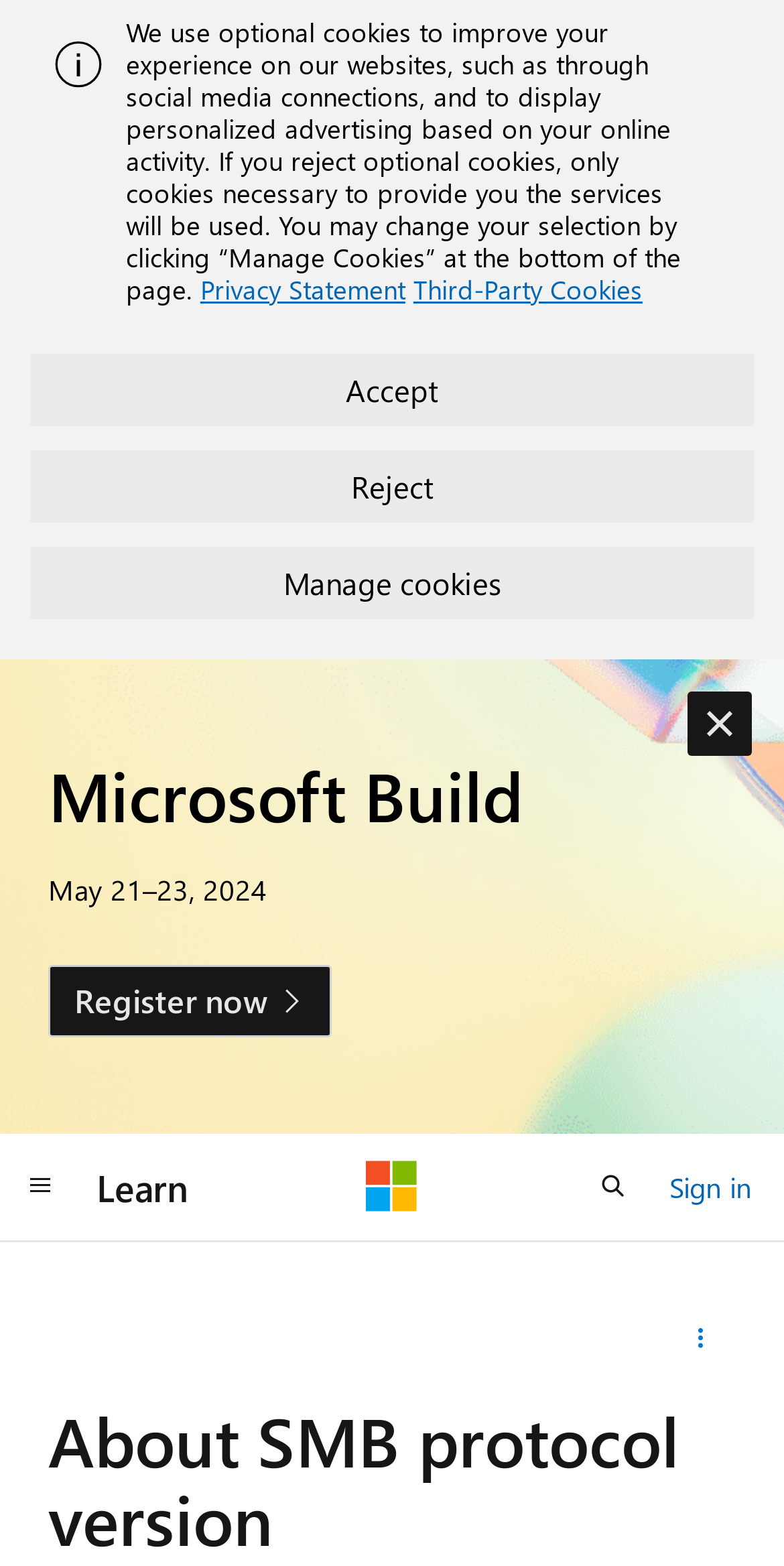Determine the bounding box coordinates of the clickable region to execute the instruction: "Open the search". The coordinates should be four float numbers between 0 and 1, denoted as [left, top, right, bottom].

[0.731, 0.735, 0.833, 0.781]